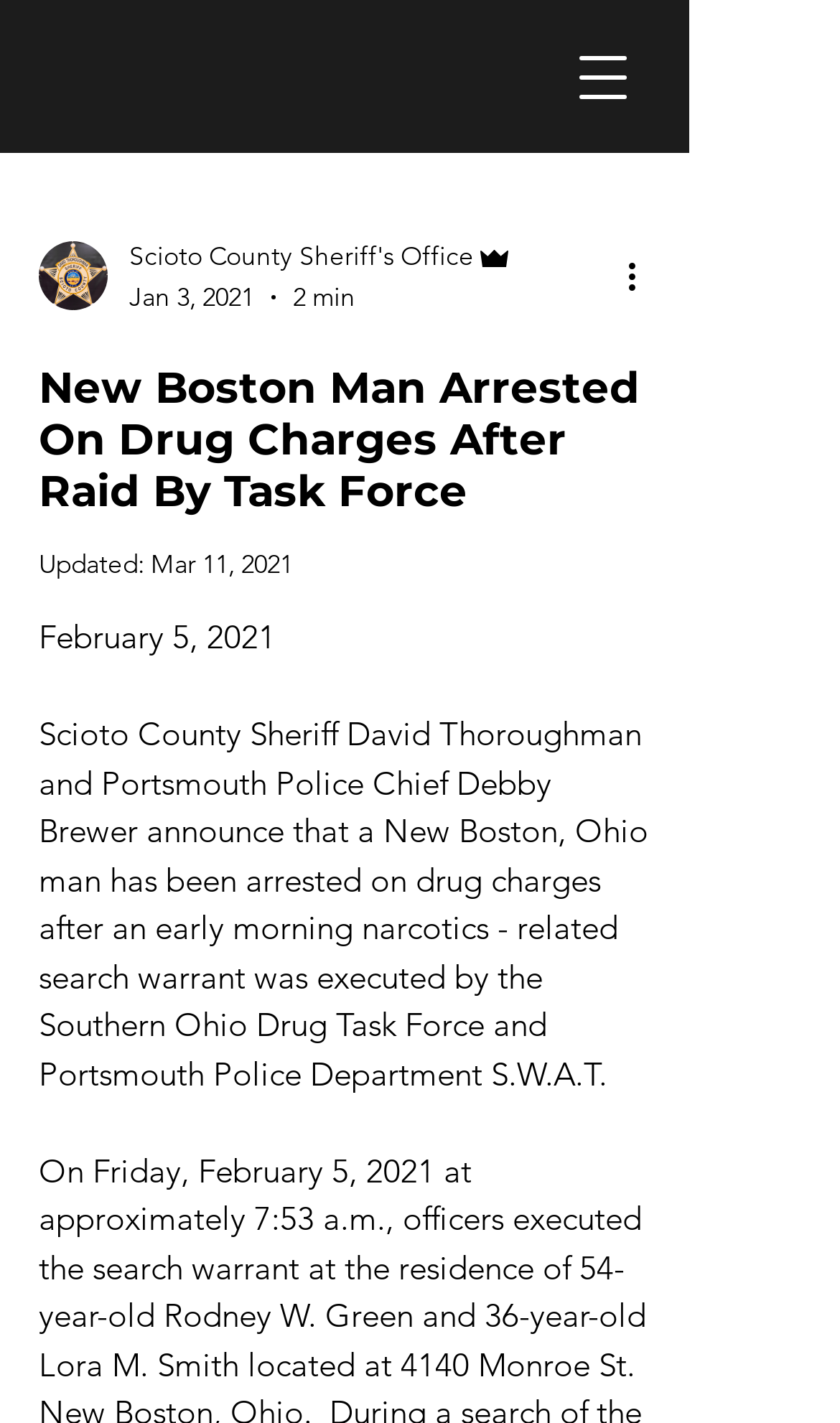Who is the sheriff of Scioto County?
Please provide a detailed and comprehensive answer to the question.

I found the answer by looking at the text content of the webpage, specifically the sentence that starts with 'Scioto County Sheriff David Thoroughman and Portsmouth Police Chief Debby Brewer announce...' which mentions the sheriff's name.